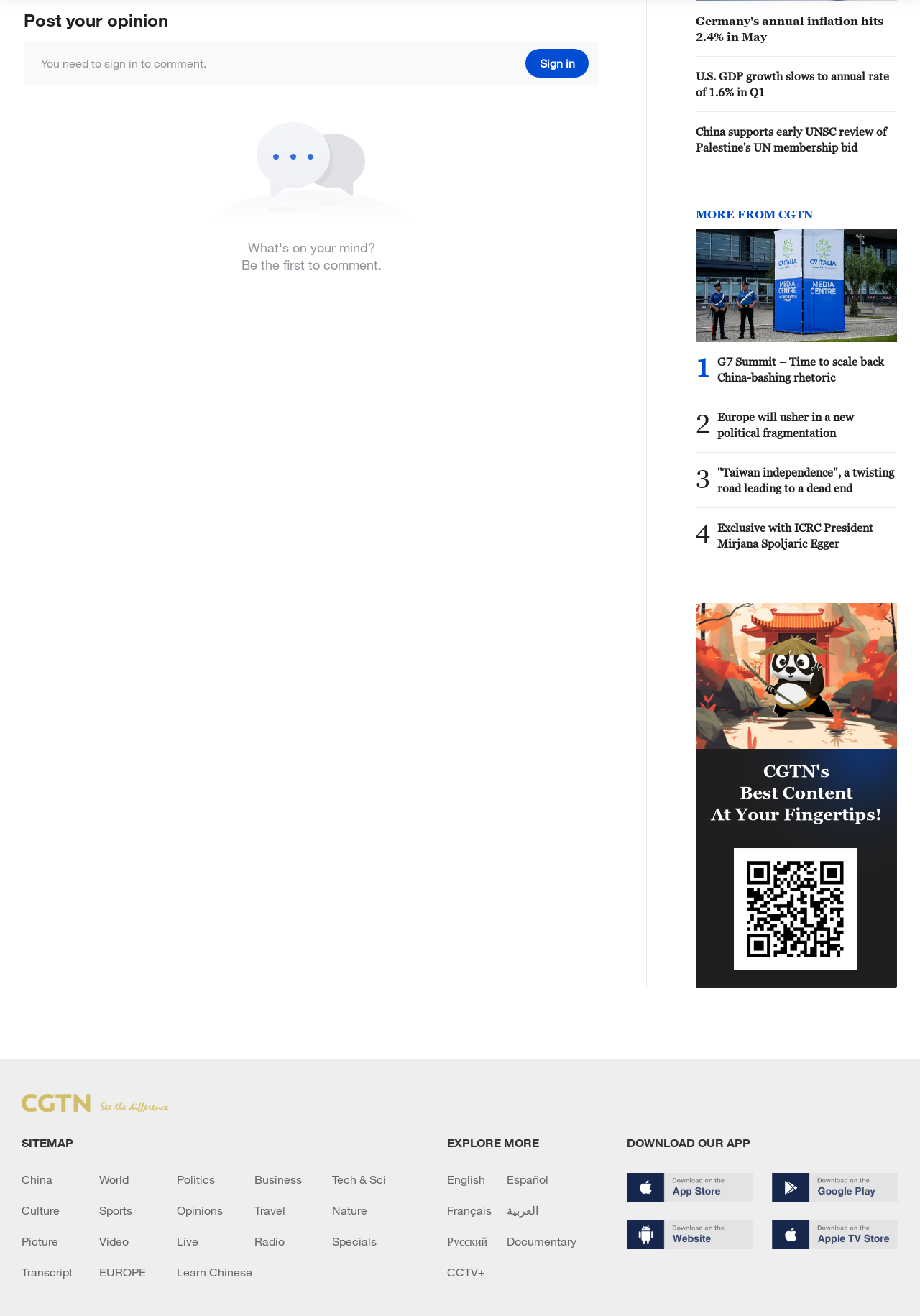Determine the bounding box coordinates of the clickable element to achieve the following action: 'Watch exclusive interview with ICRC President'. Provide the coordinates as four float values between 0 and 1, formatted as [left, top, right, bottom].

[0.78, 0.395, 0.974, 0.419]